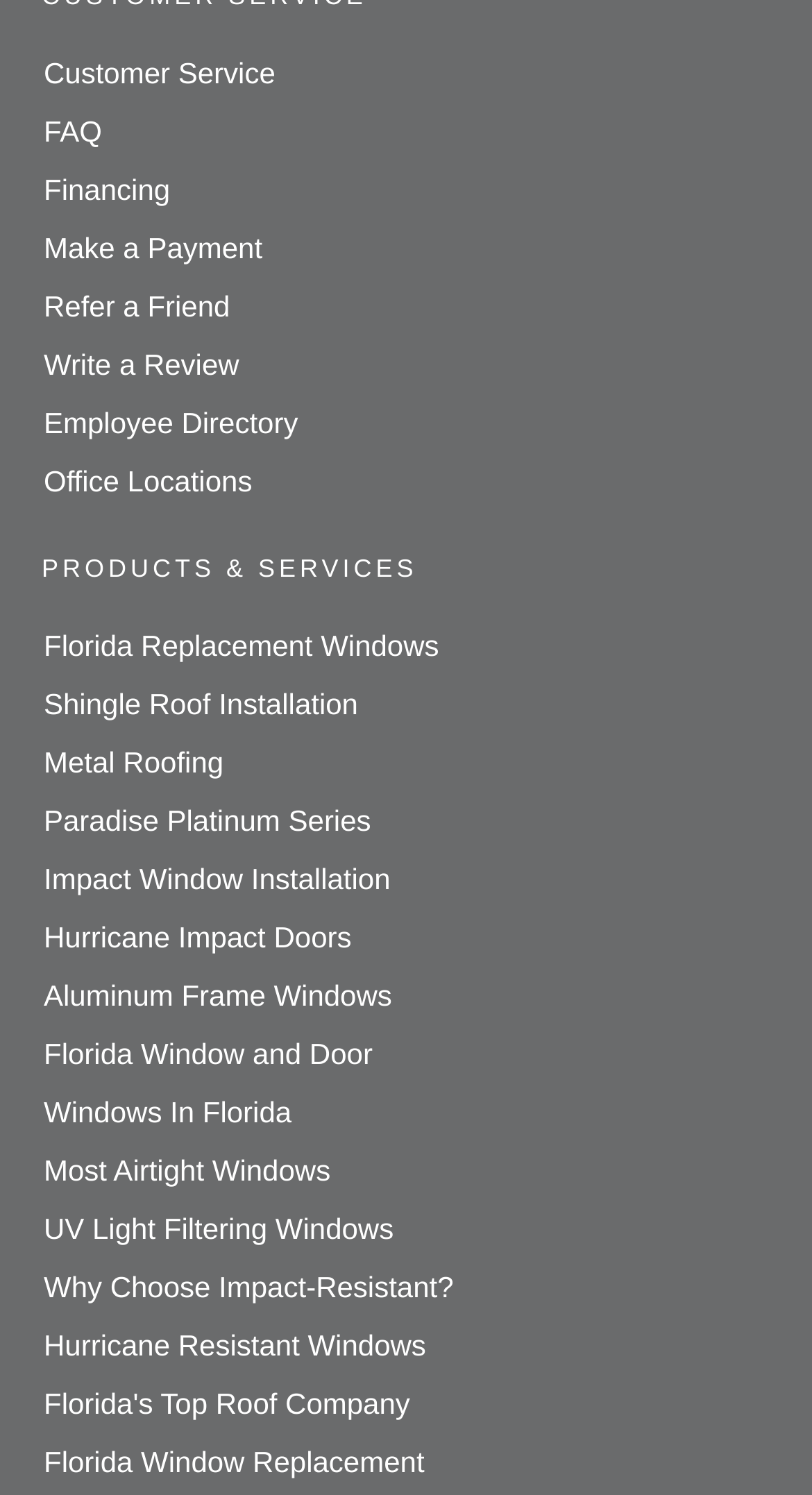Find the bounding box coordinates for the element described here: "Metal Roofing".

[0.054, 0.498, 0.275, 0.52]